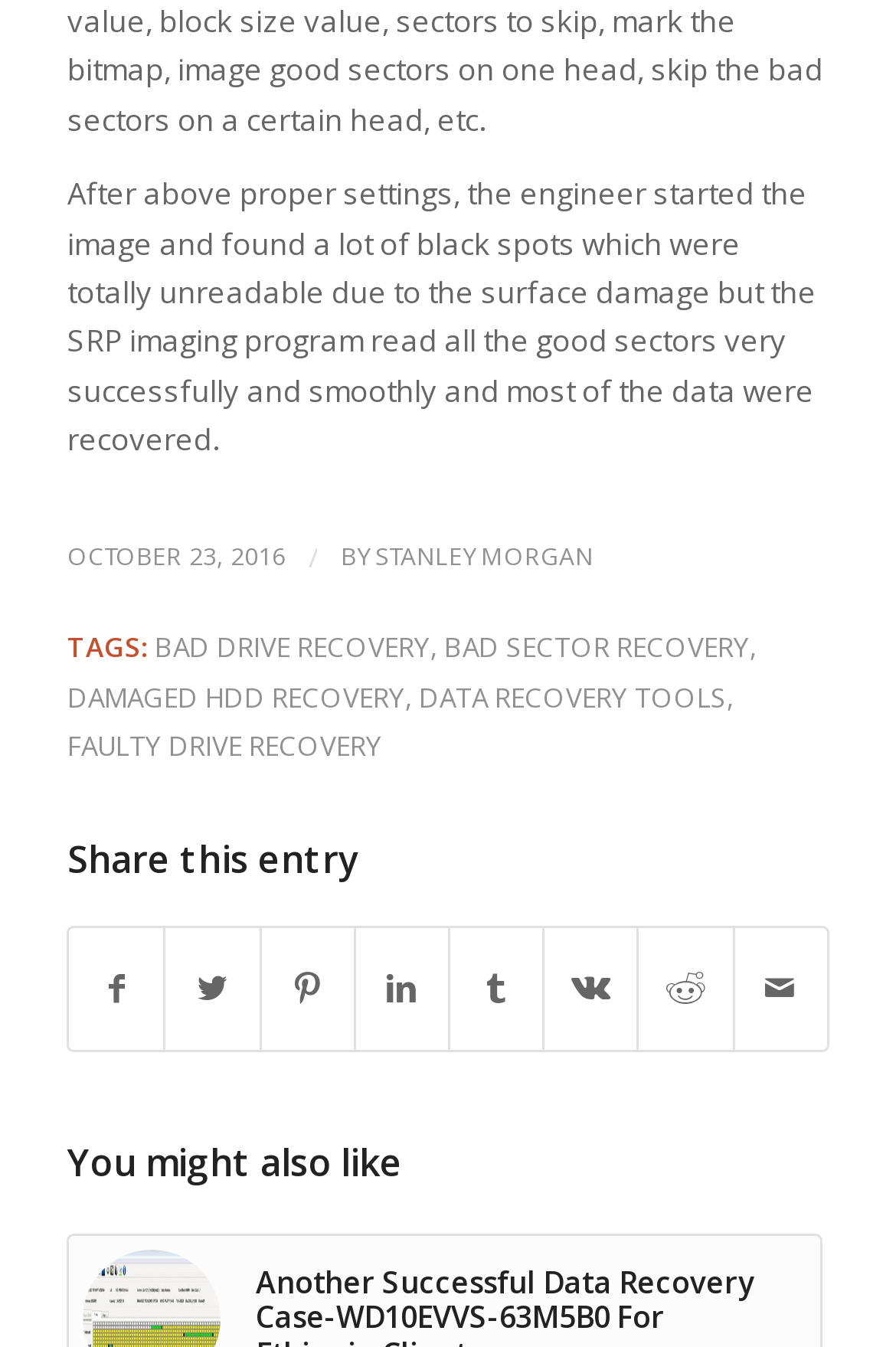What is the topic of the article?
Answer the question with as much detail as you can, using the image as a reference.

The topic of the article can be inferred from the tags section, which is located in the footer area. One of the tags is 'BAD DRIVE RECOVERY', which suggests that the article is related to this topic.